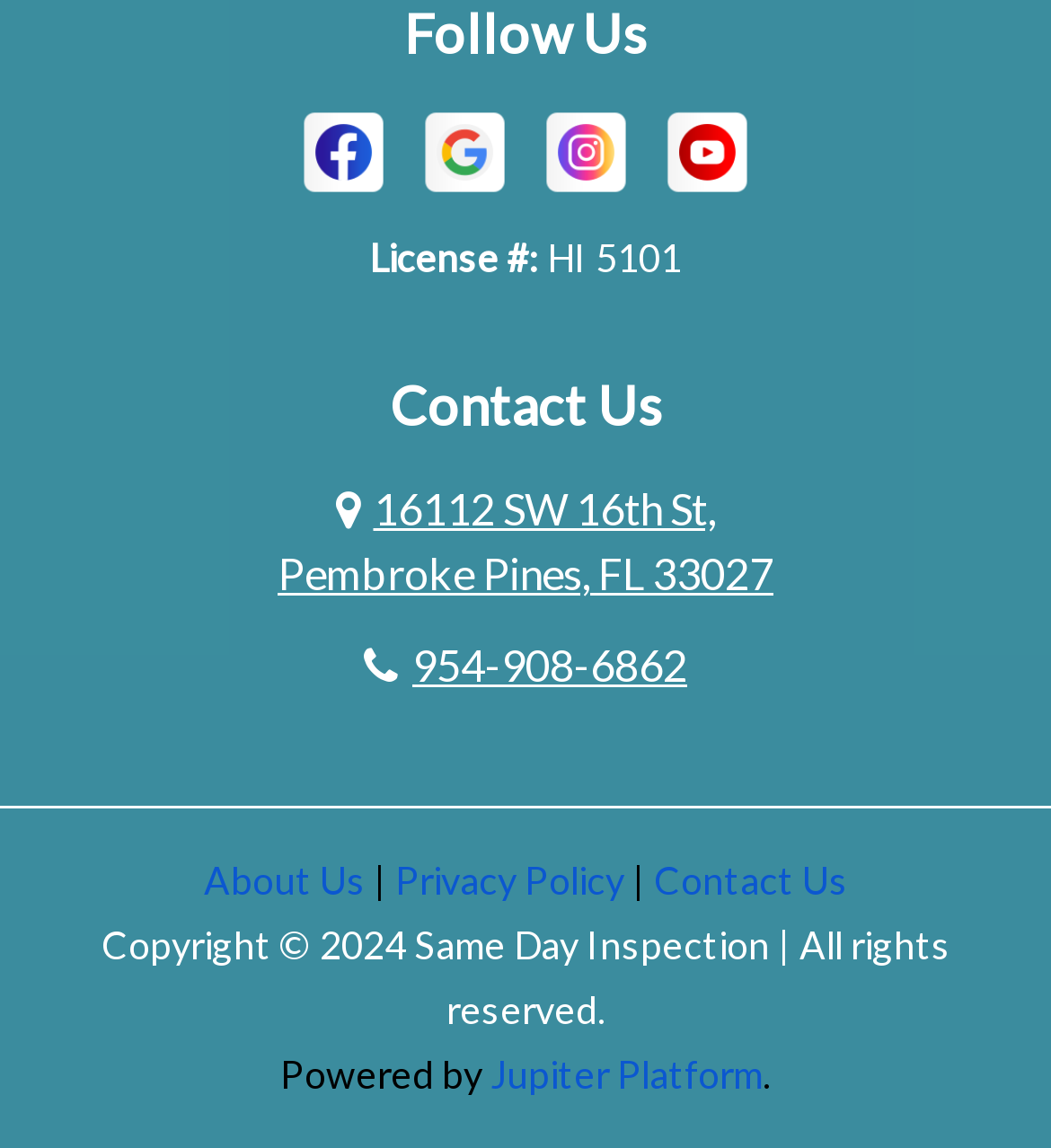What is the license number mentioned on the webpage?
Using the information from the image, answer the question thoroughly.

I found the static text 'License #: HI 5101' on the webpage, which indicates the license number.